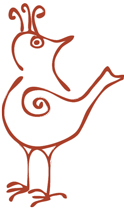Generate a detailed caption for the image.

The image features a whimsical illustration of a bird, characterized by a playful design with simple lines and curves. The bird stands with one wing raised, giving it an animated and inviting posture. It has a distinctive spiral pattern on its body, enhancing its artistic flair, while the head is adorned with two upward-curving tufts, resembling feathers. The overall color palette is a warm reddish-brown, contributing to the charming, handcrafted aesthetic of the artwork. This particular design may serve as a decorative element or brand logo, reflecting a creative and nature-inspired theme. It captures the essence of playful artistry, likely appealing to those drawn to unique and imaginative designs.